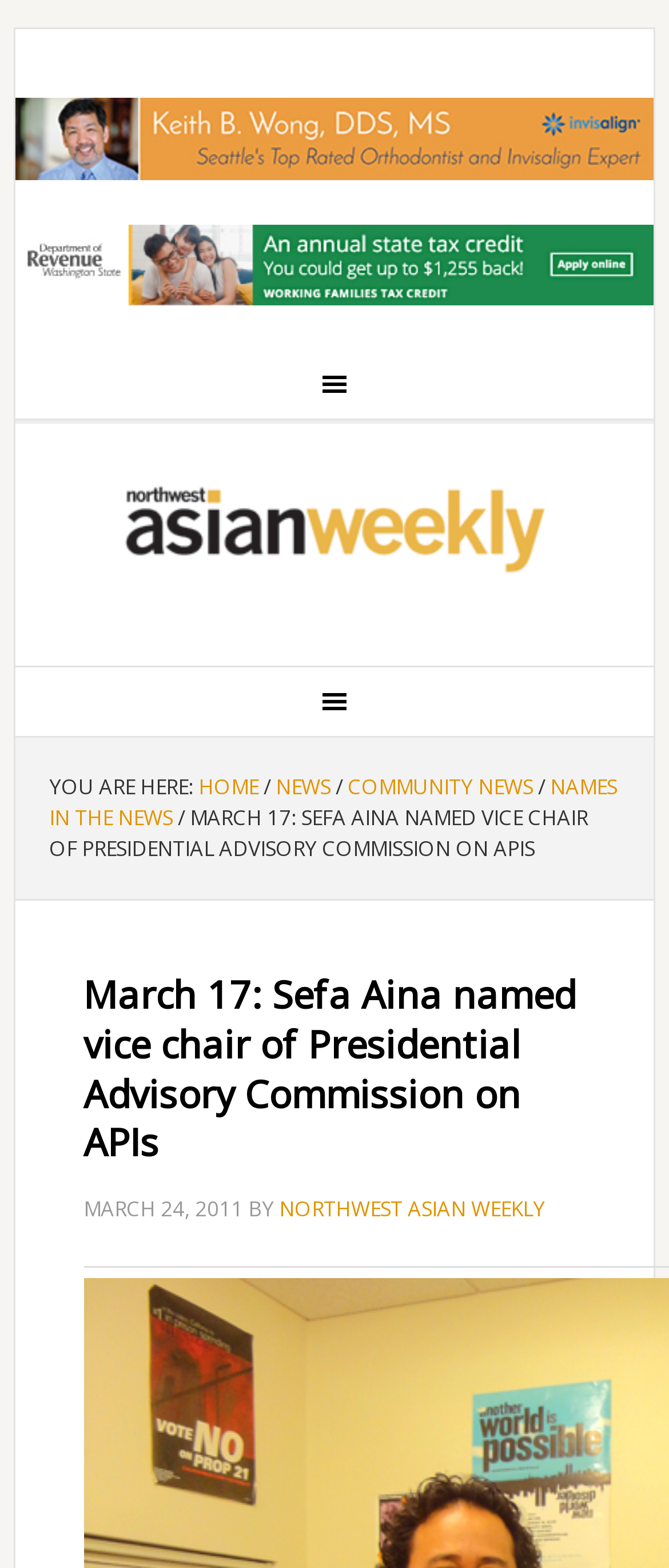Provide a thorough summary of the webpage.

The webpage appears to be a news article page, with a focus on community news. At the top of the page, there are two advertisements, one on the left and one on the right, each taking up a significant portion of the top section. Below the advertisements, there is a secondary navigation menu with a link to "NORTHWEST ASIAN WEEKLY".

The main navigation menu is located below the secondary navigation menu, with links to "HOME", "NEWS", "COMMUNITY NEWS", and "NAMES IN THE NEWS". The main navigation menu is separated by breadcrumb separators, which are small graphical elements that indicate the hierarchy of the links.

The main content of the page is a news article with the title "March 17: Sefa Aina named vice chair of Presidential Advisory Commission on APIs". The title is a heading that spans almost the entire width of the page. Below the title, there is a timestamp indicating that the article was published on March 24, 2011. The article is attributed to "NORTHWEST ASIAN WEEKLY" and has a brief introduction that summarizes the content of the article.

The article itself is not explicitly described in the accessibility tree, but based on the title and the meta description, it appears to be about Sefa Aina, a leader in the Pacific Islander community, being named vice chairman of the President's Advisory Commission.